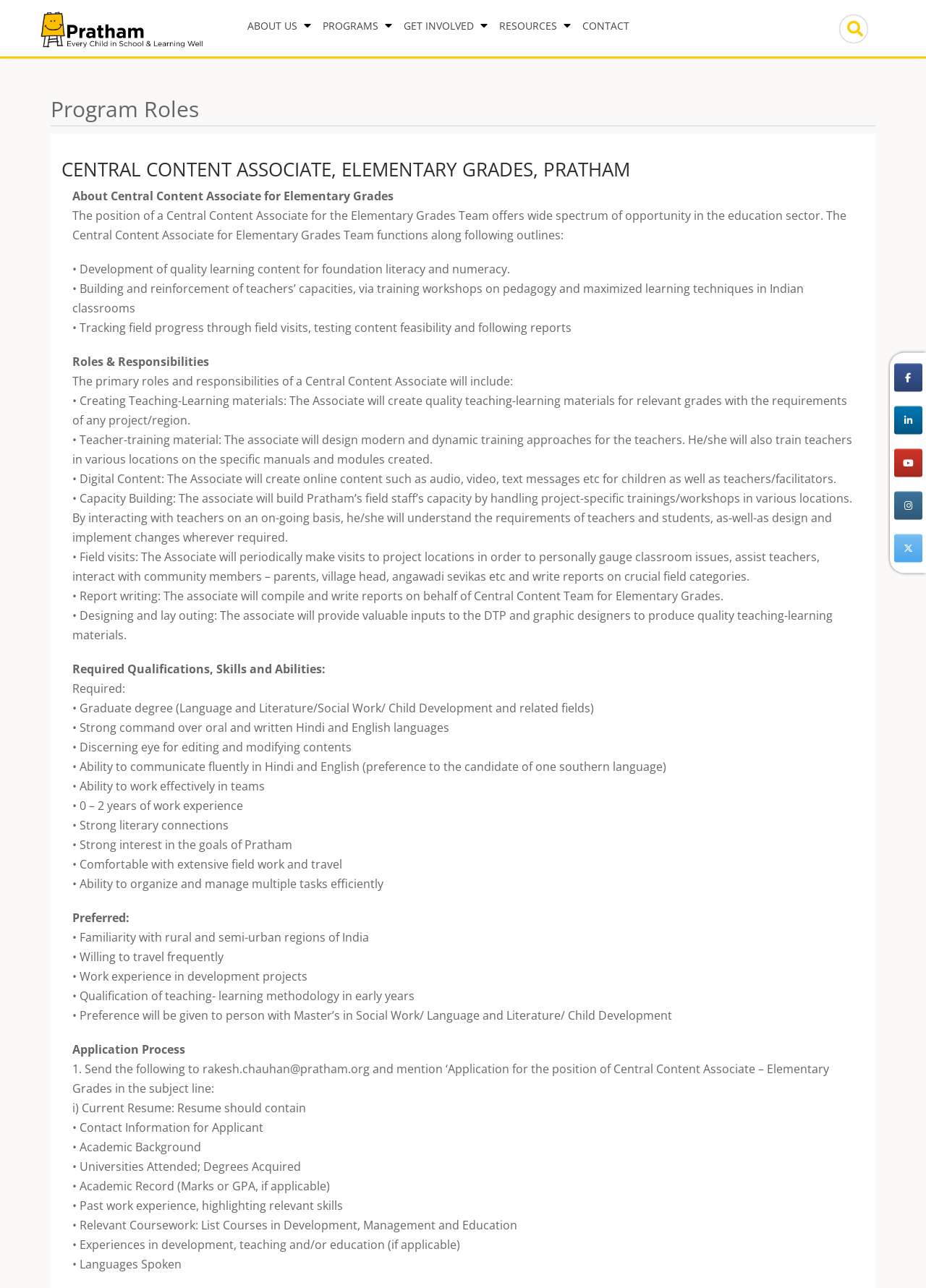How can one apply for the role?
Using the information from the image, provide a comprehensive answer to the question.

One can apply for the role of Central Content Associate by sending their current resume to the email address rakesh.chauhan@pratham.org with the subject line 'Application for the position of Central Content Associate – Elementary Grades', as mentioned in the webpage.